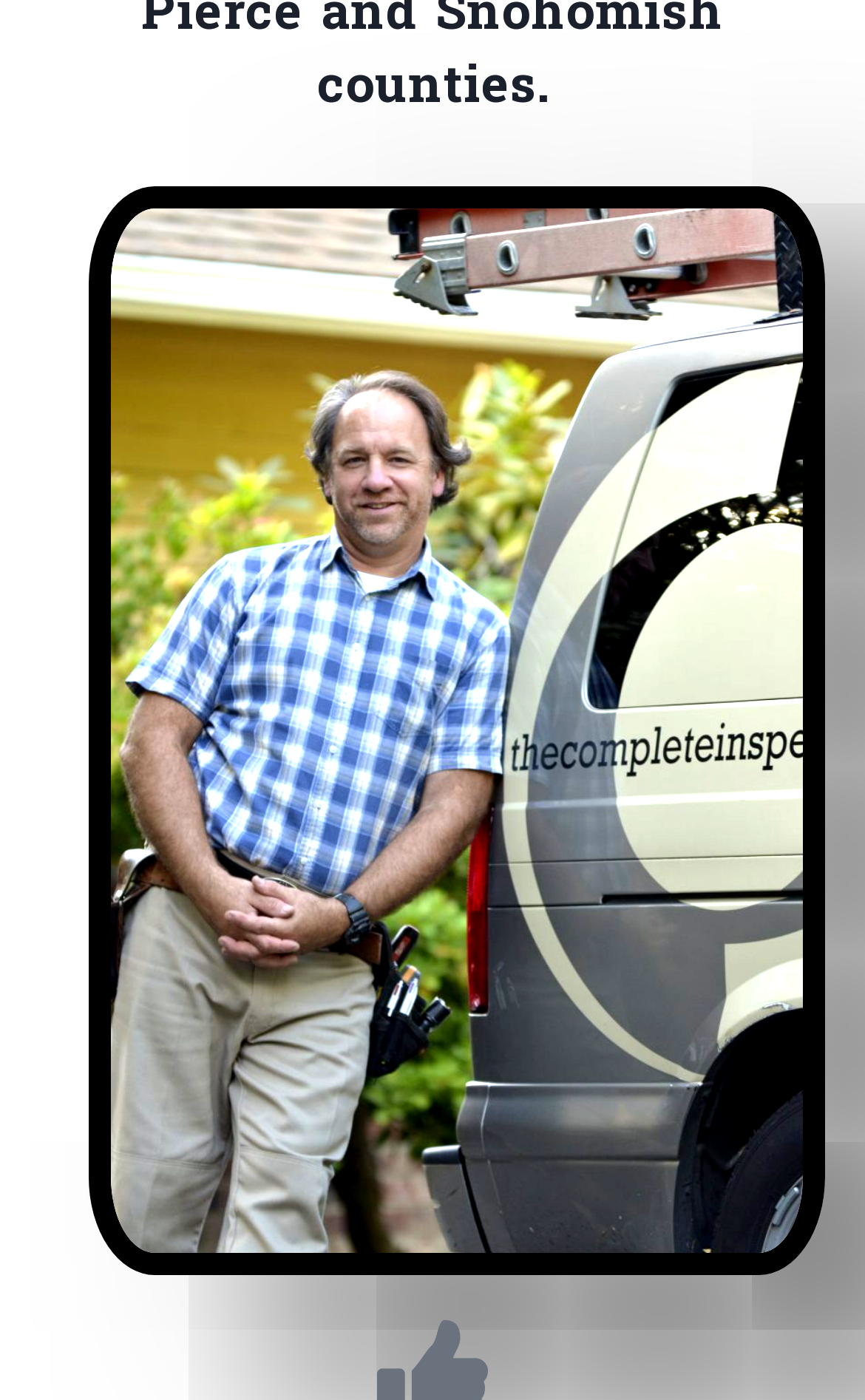Determine the bounding box for the UI element as described: "Scroll to top". The coordinates should be represented as four float numbers between 0 and 1, formatted as [left, top, right, bottom].

[0.601, 0.456, 0.74, 0.542]